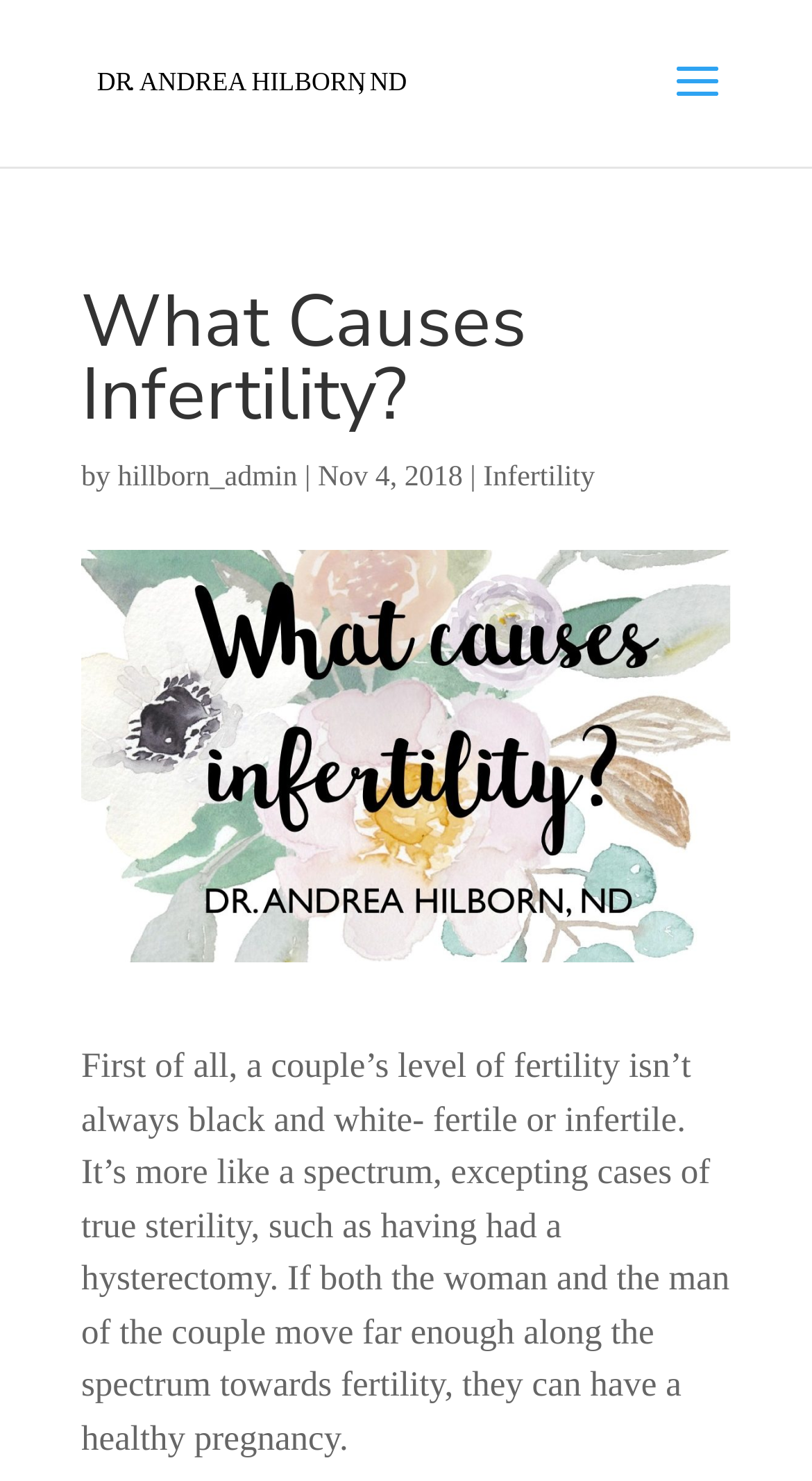Please provide a comprehensive answer to the question below using the information from the image: Who is the author of the article?

The author's name is mentioned in the link 'Dr. Andrea Hilborn, ND' which is located at the top of the webpage, and also in the image with the same name. The text 'by' is followed by the author's name, indicating that Dr. Andrea Hilborn, ND is the author of the article.